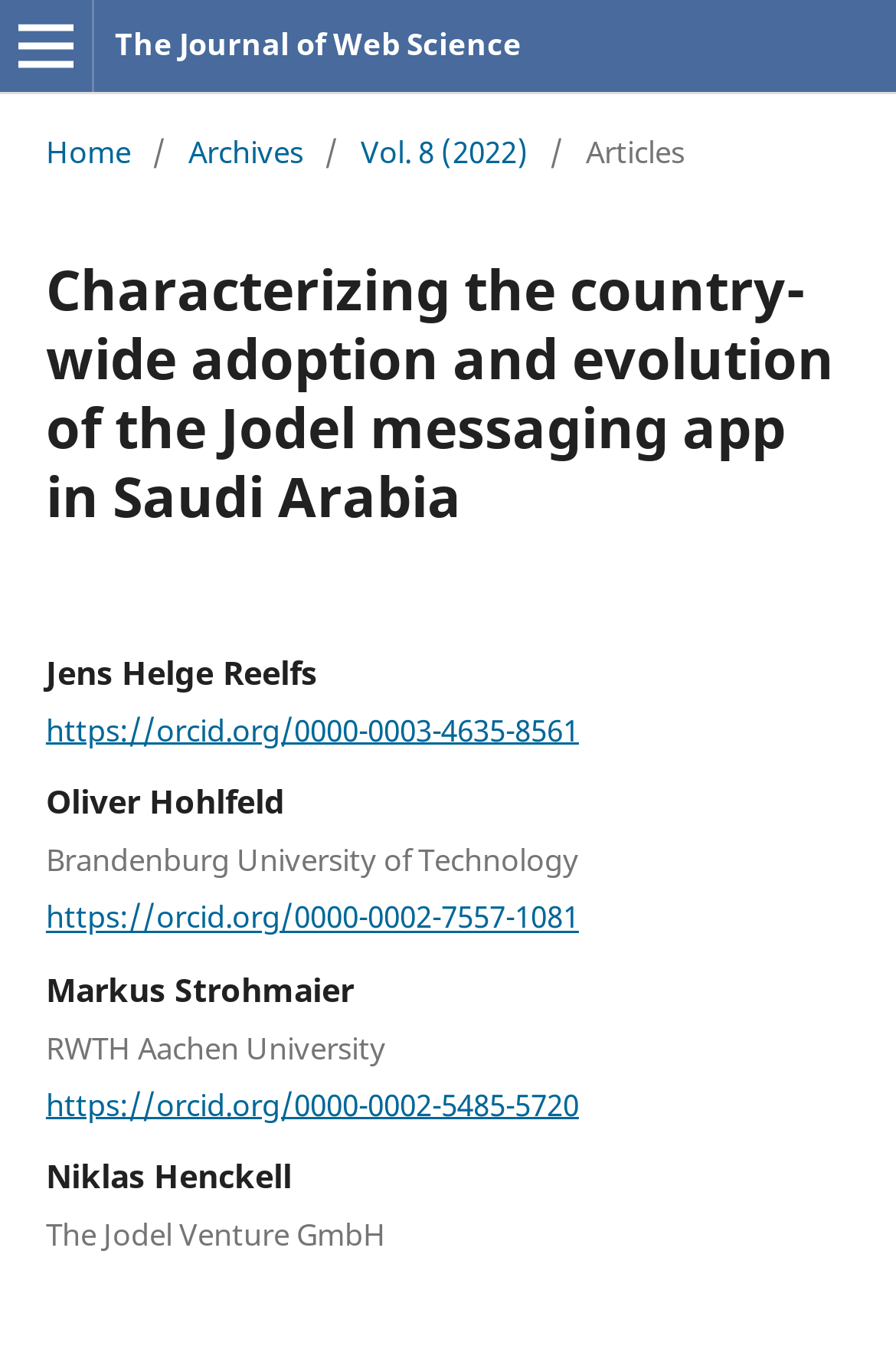How many authors are listed on the webpage?
From the details in the image, provide a complete and detailed answer to the question.

I found the answer by counting the number of authors listed in the section below the main heading. There are four authors listed: Jens Helge Reelfs, Oliver Hohlfeld, Markus Strohmaier, and Niklas Henckell.